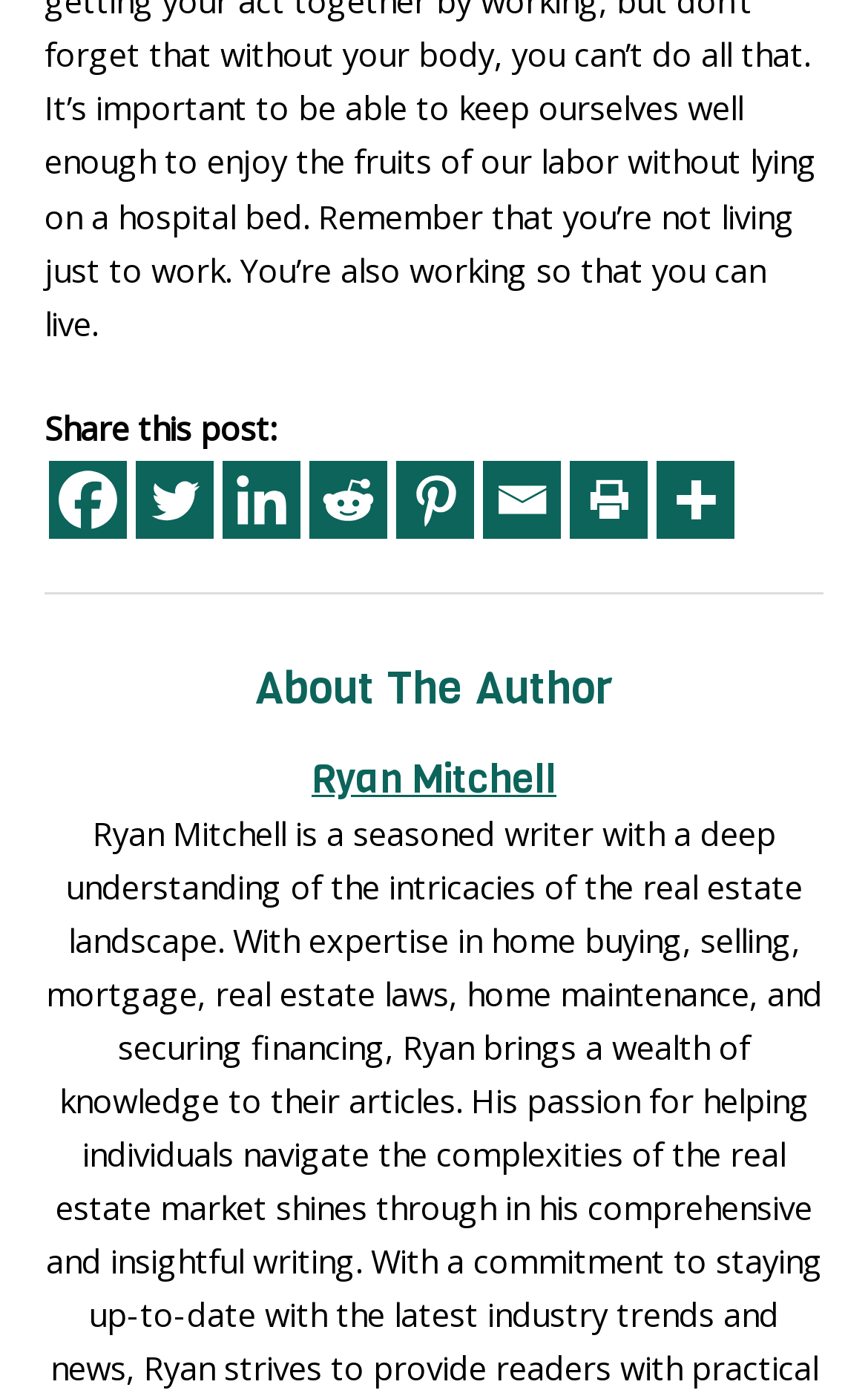Provide the bounding box coordinates of the HTML element this sentence describes: "title="More"".

[0.756, 0.331, 0.846, 0.387]